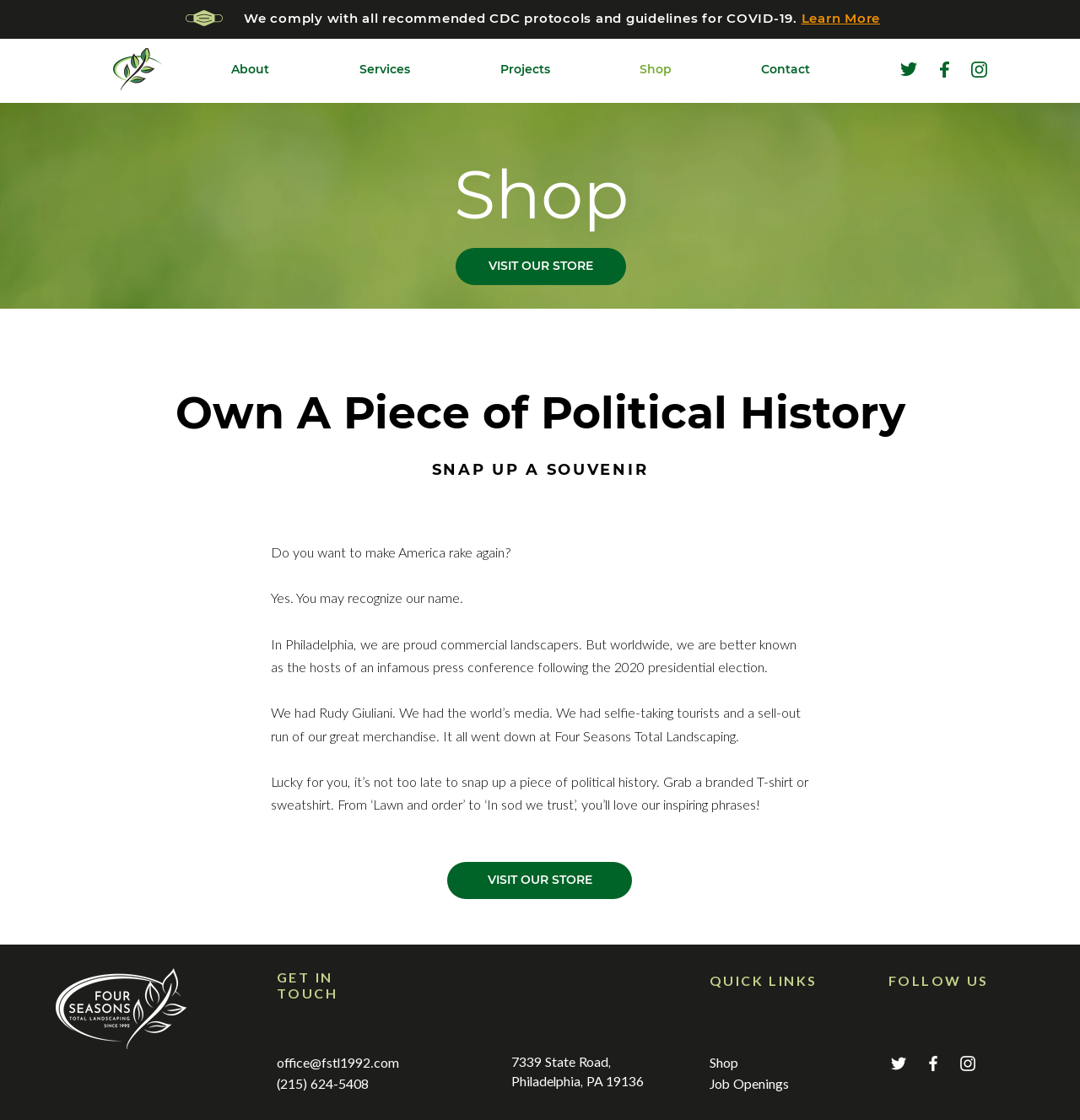Provide a brief response to the question using a single word or phrase: 
What is the topic of the infamous press conference?

2020 presidential election